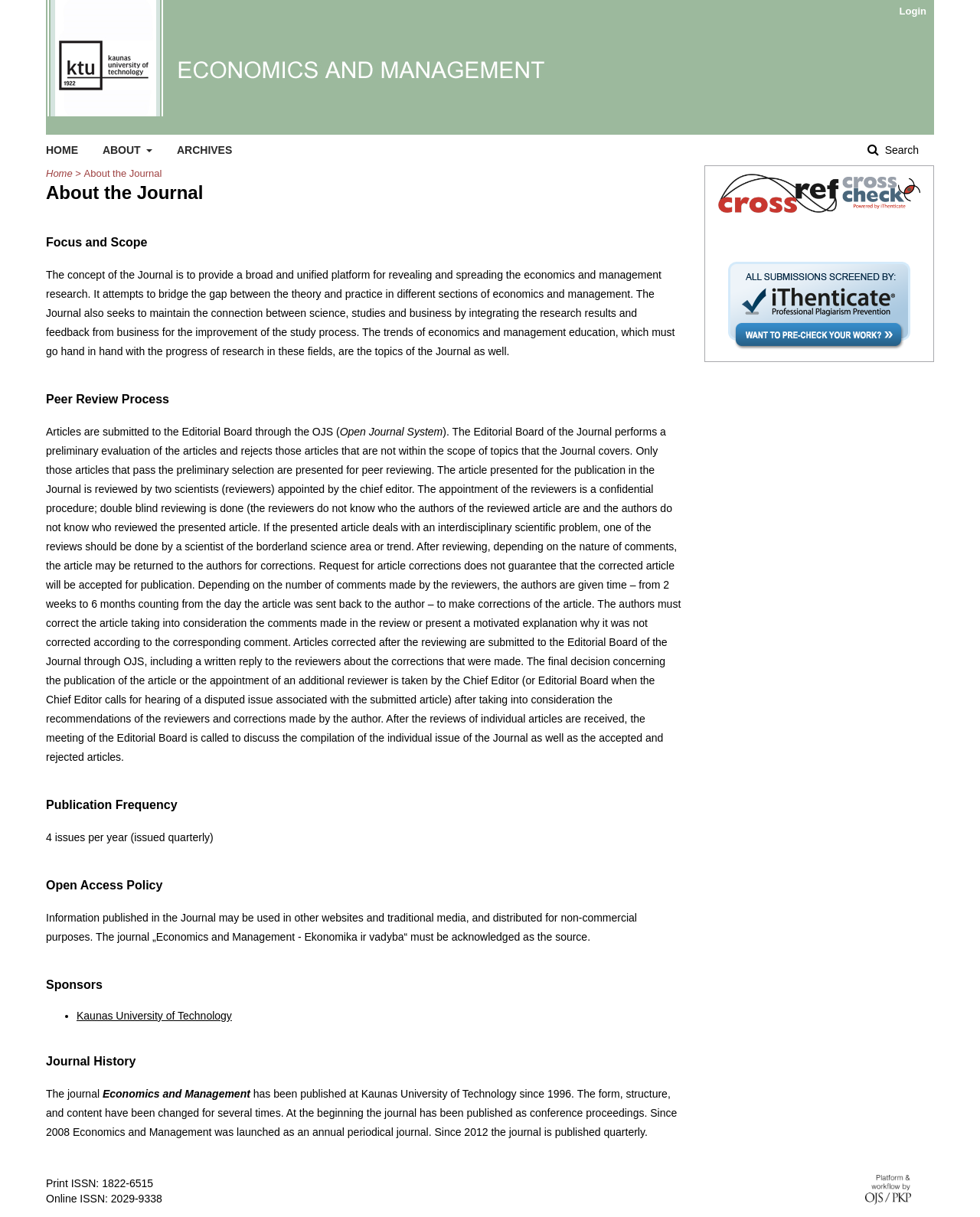What is the role of the reviewers in the peer review process?
Refer to the image and give a detailed response to the question.

According to the text under the heading 'Peer Review Process', the reviewers are appointed by the chief editor to review articles submitted to the journal, and their comments are used to decide whether the article should be published or not.